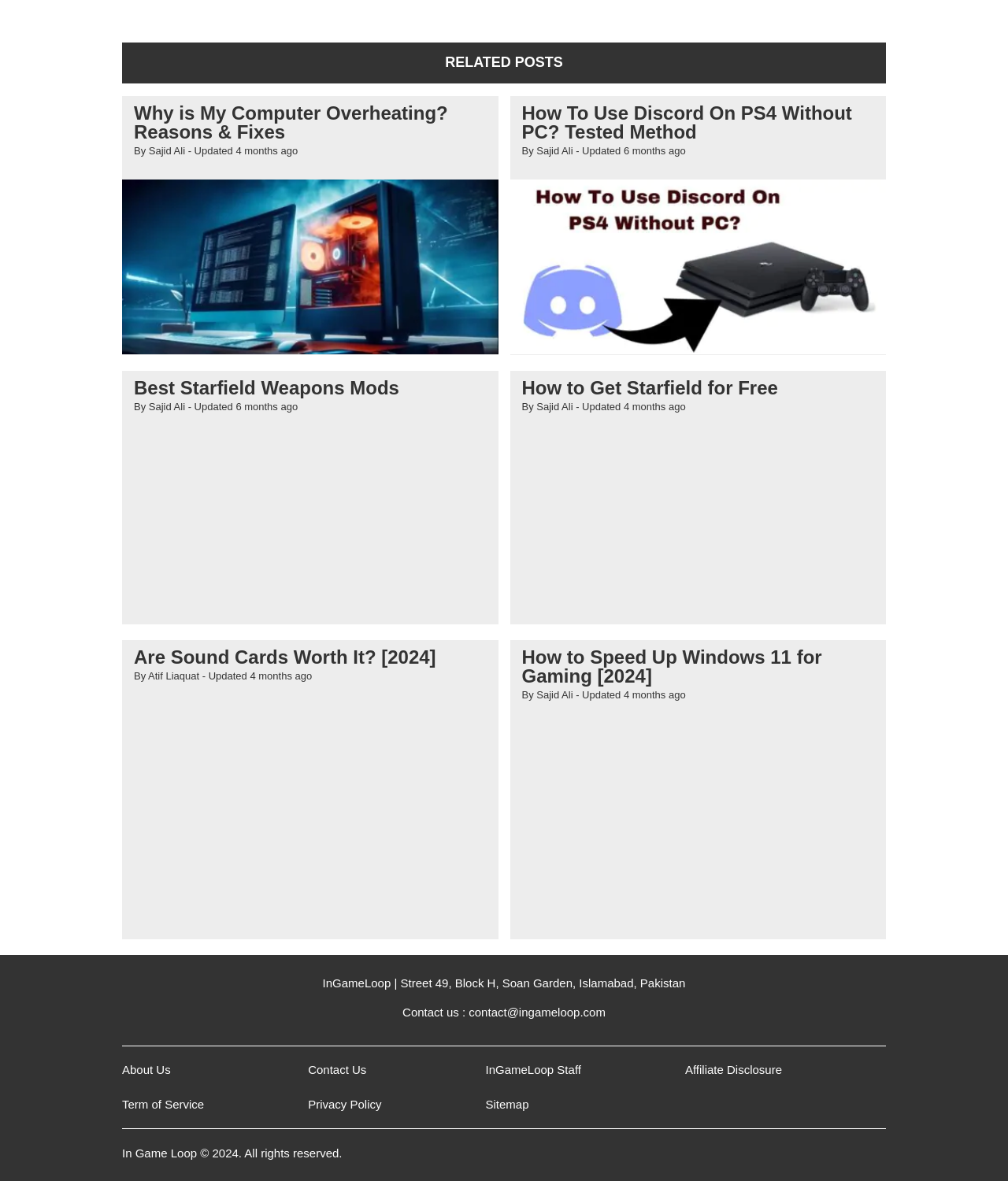Determine the coordinates of the bounding box that should be clicked to complete the instruction: "Enter a comment in the text box". The coordinates should be represented by four float numbers between 0 and 1: [left, top, right, bottom].

None